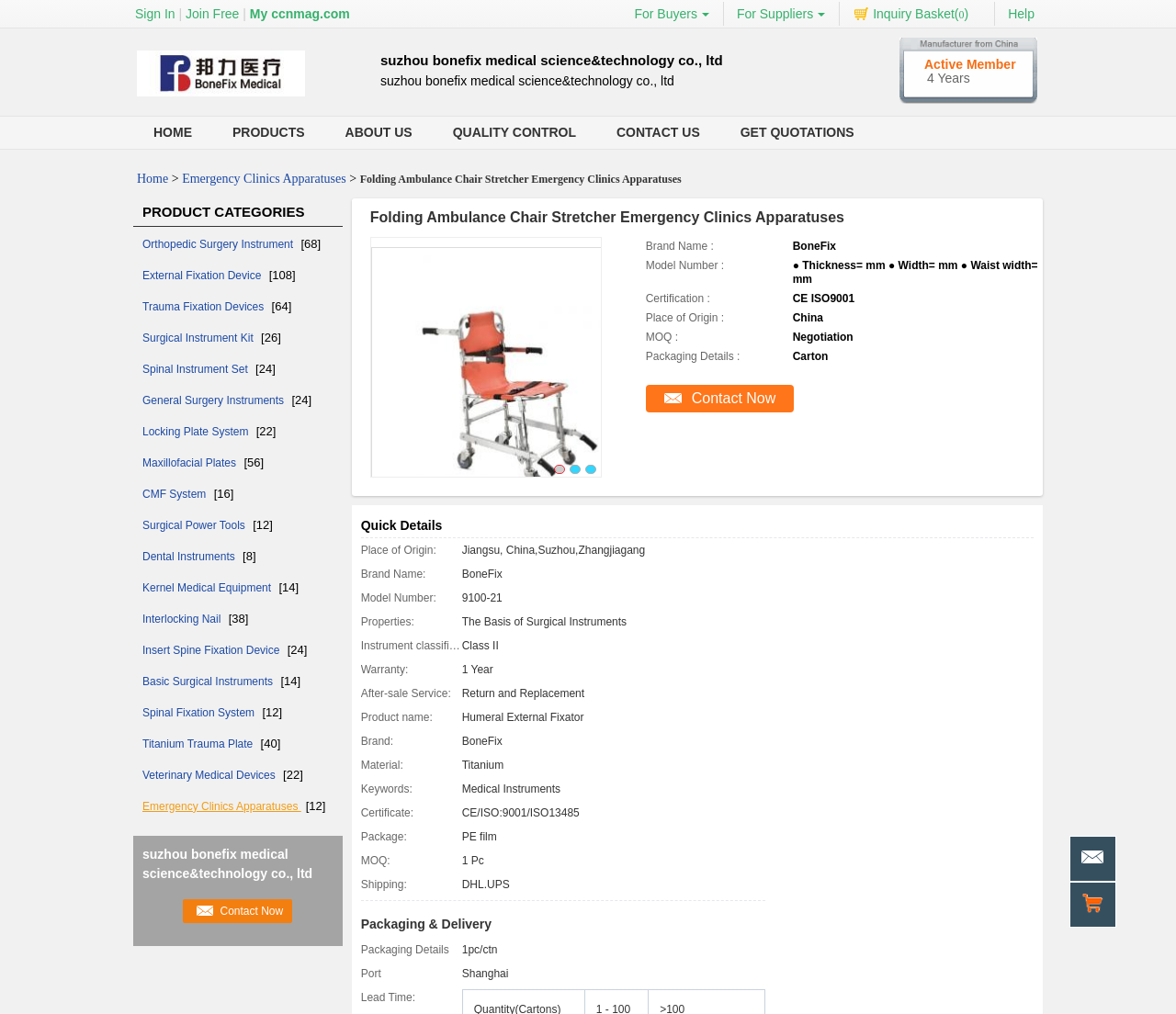Determine the bounding box coordinates of the clickable area required to perform the following instruction: "Get quotations for the product". The coordinates should be represented as four float numbers between 0 and 1: [left, top, right, bottom].

[0.612, 0.115, 0.743, 0.146]